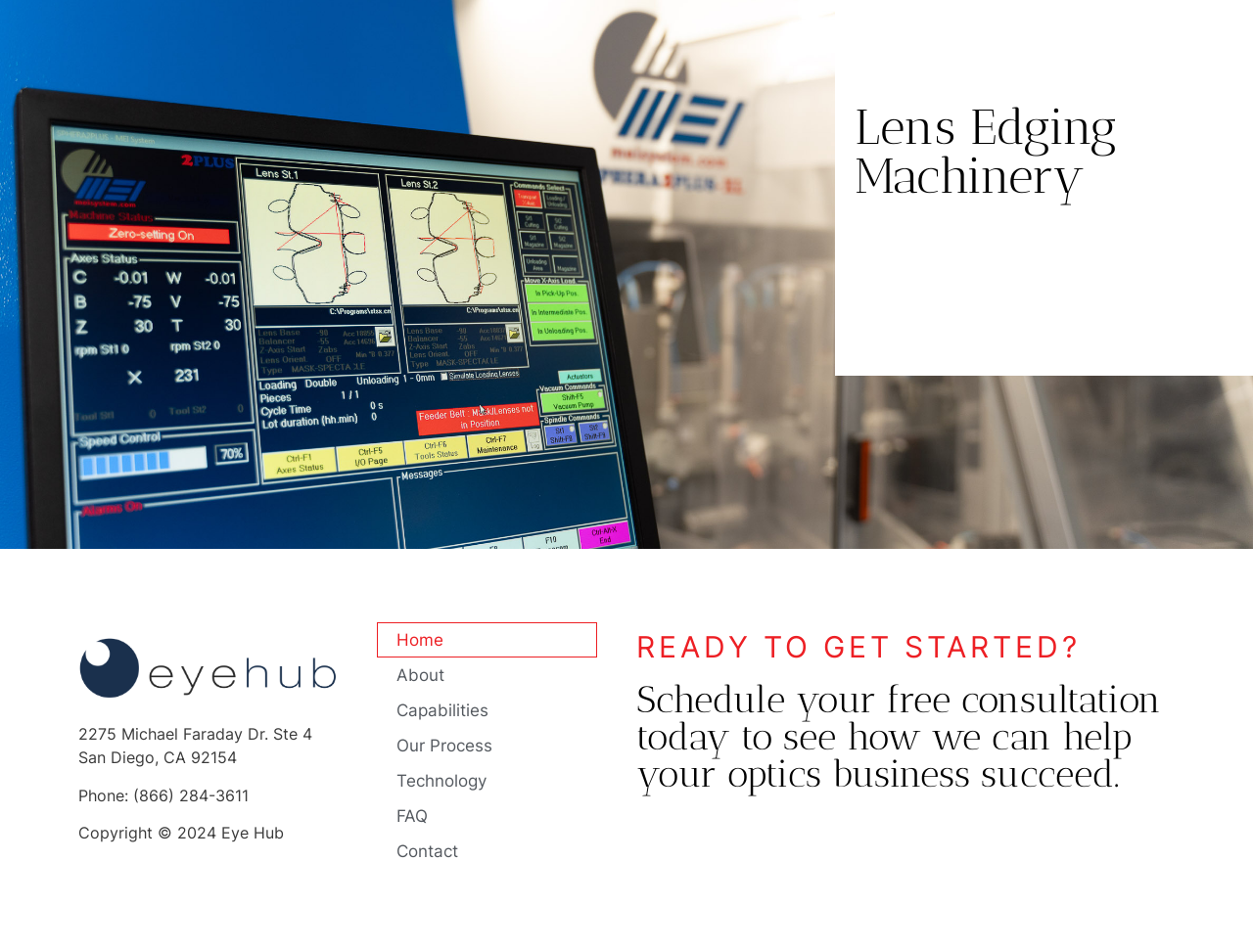What is the purpose of the webpage? Based on the screenshot, please respond with a single word or phrase.

To provide information about Lens Edging Machinery